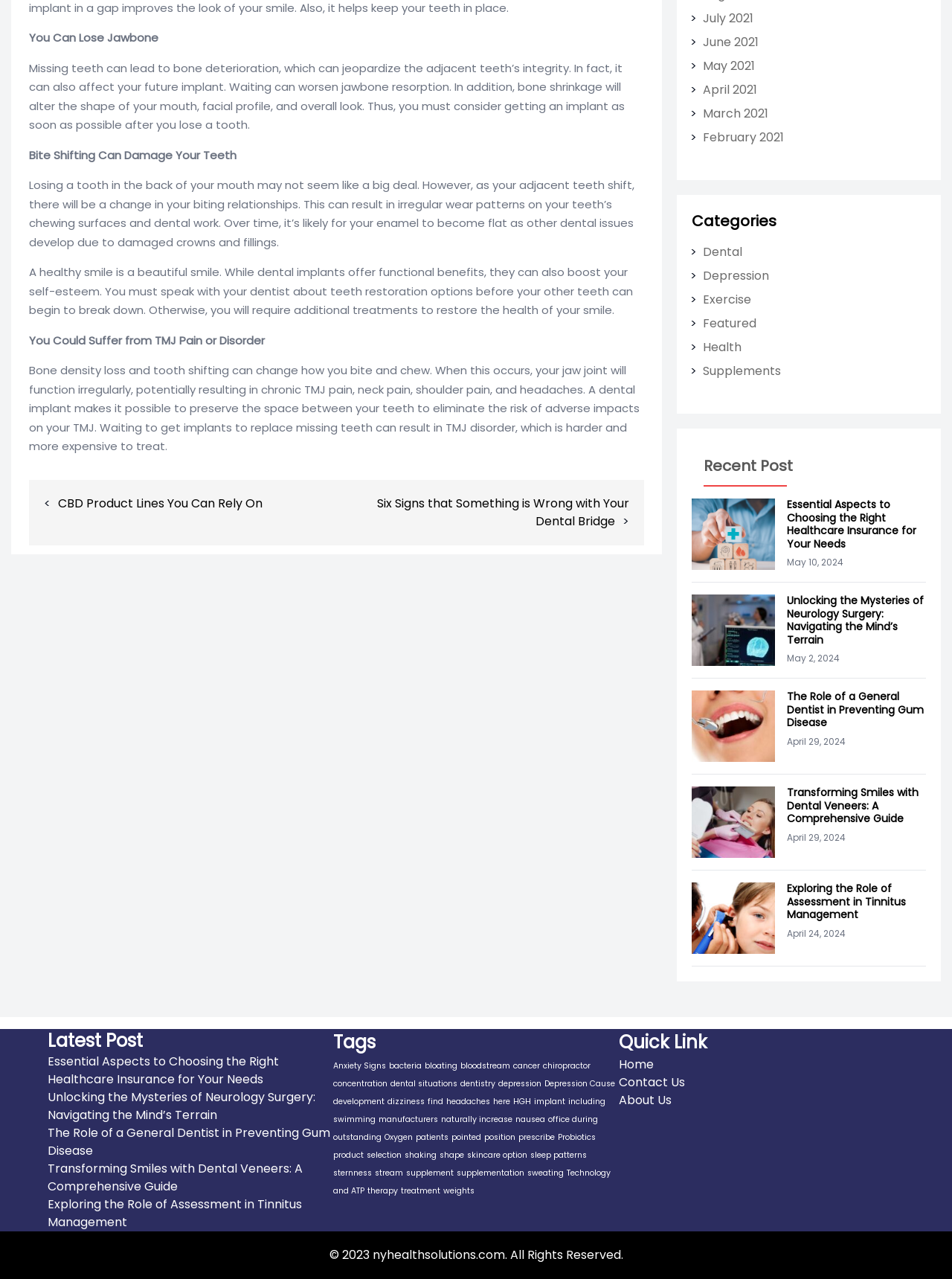Bounding box coordinates are specified in the format (top-left x, top-left y, bottom-right x, bottom-right y). All values are floating point numbers bounded between 0 and 1. Please provide the bounding box coordinate of the region this sentence describes: About Us

[0.65, 0.853, 0.705, 0.867]